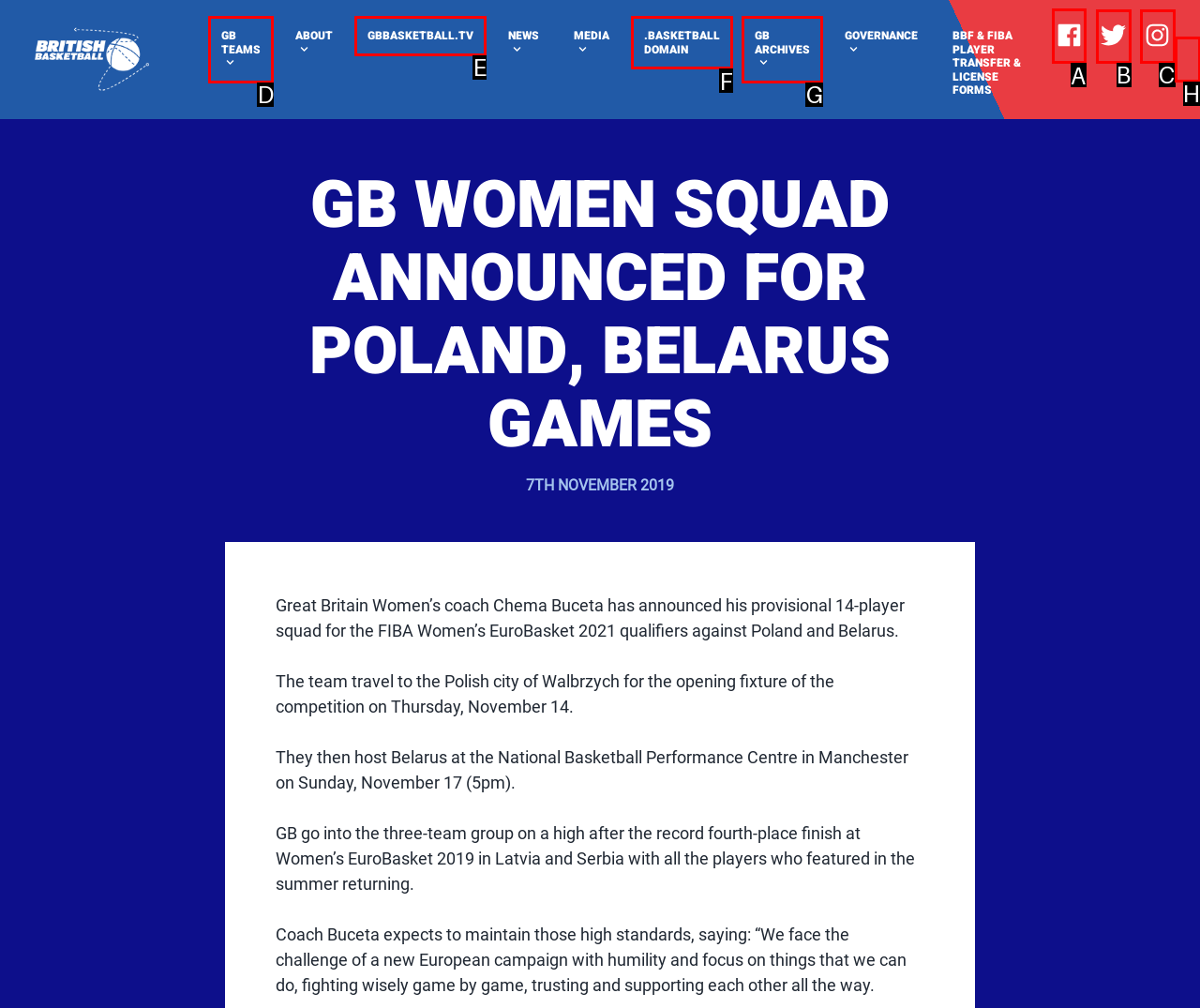Identify the HTML element to click to fulfill this task: Follow on FACEBOOK
Answer with the letter from the given choices.

A